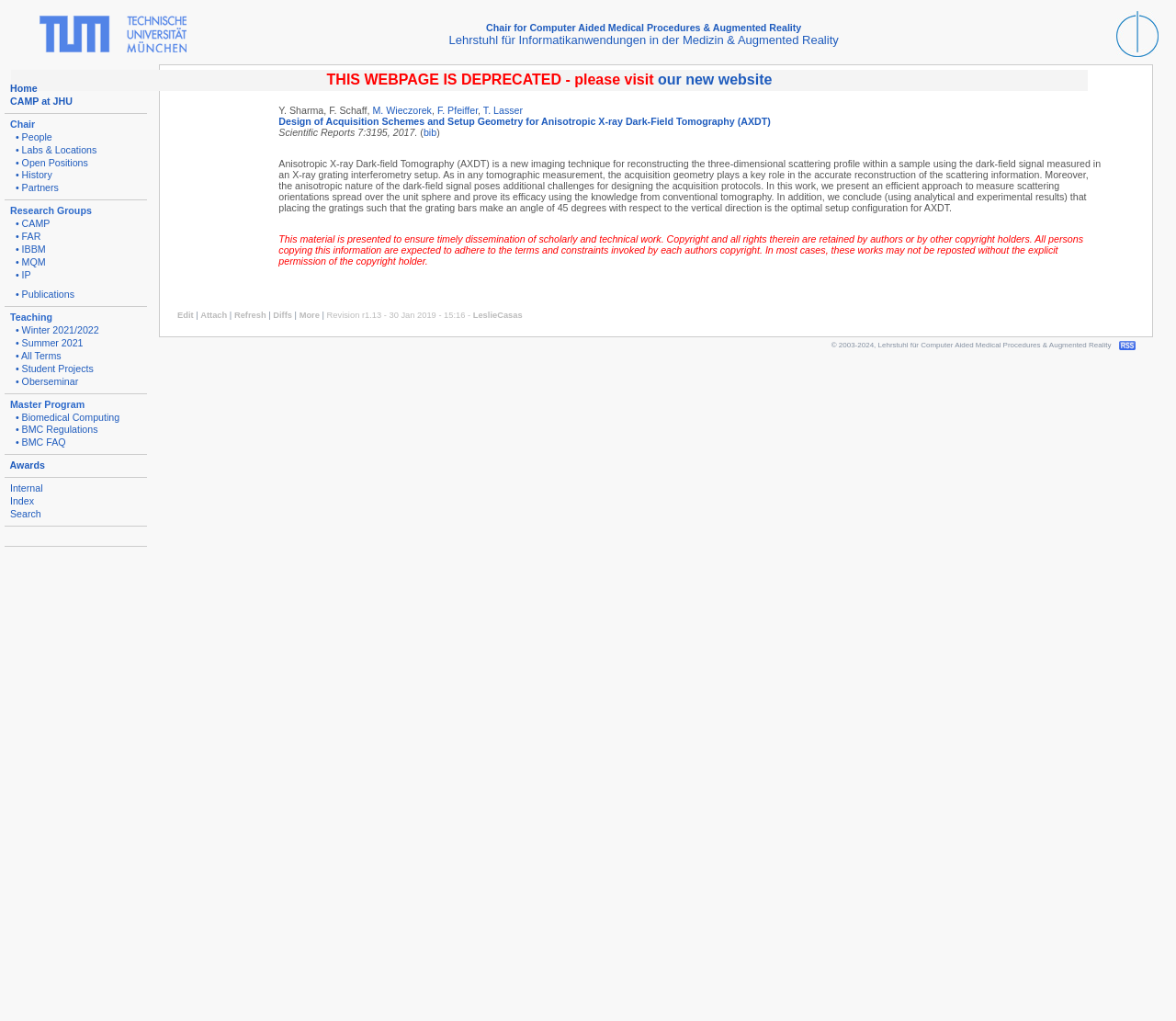Please use the details from the image to answer the following question comprehensively:
What is the title of the publication?

The question asks for the title of the publication, which can be found in the link element with the text 'Design of Acquisition Schemes and Setup Geometry for Anisotropic X-ray Dark-Field Tomography (AXDT)'.